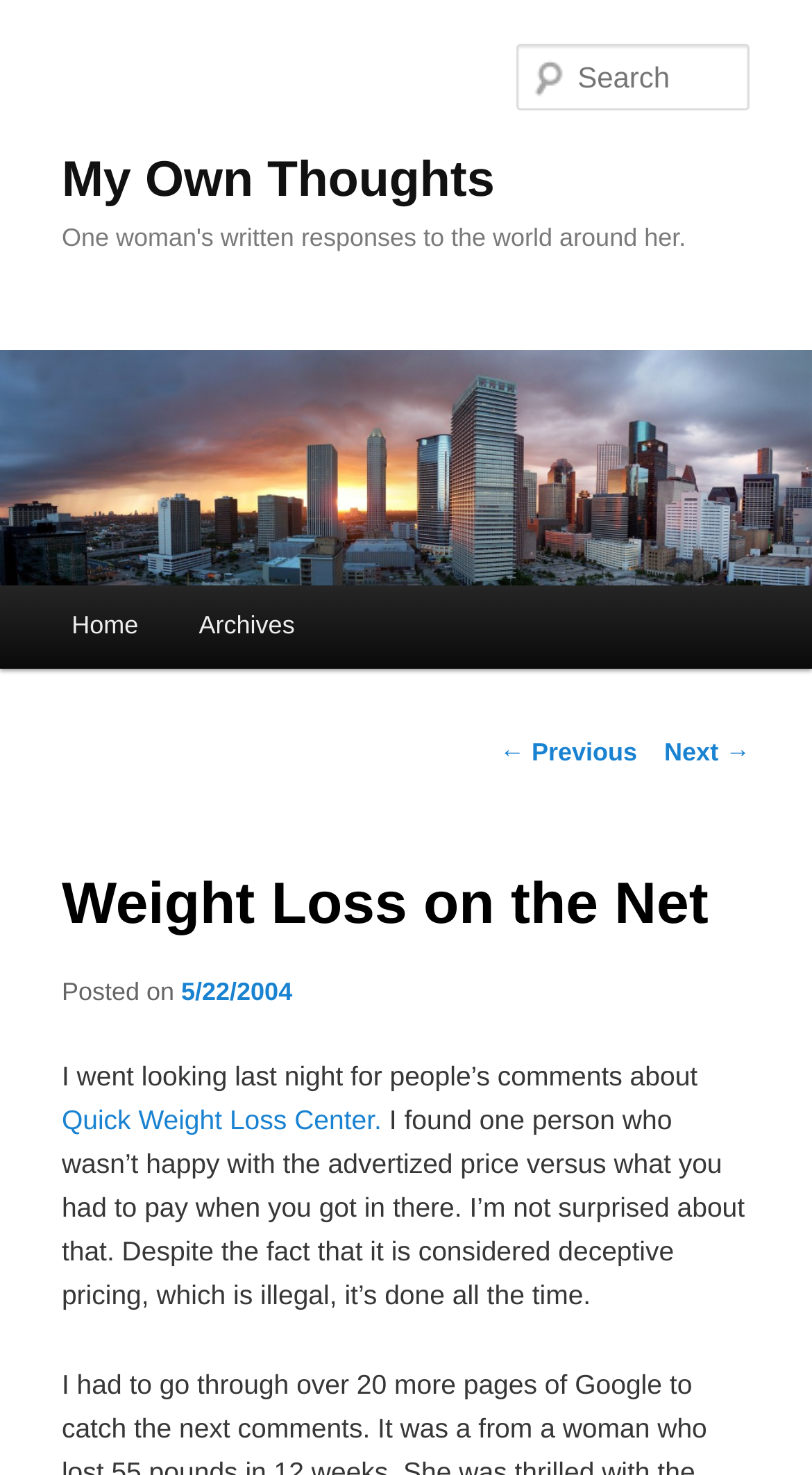Identify the bounding box of the UI component described as: "Quick Weight Loss Center.".

[0.076, 0.748, 0.47, 0.77]